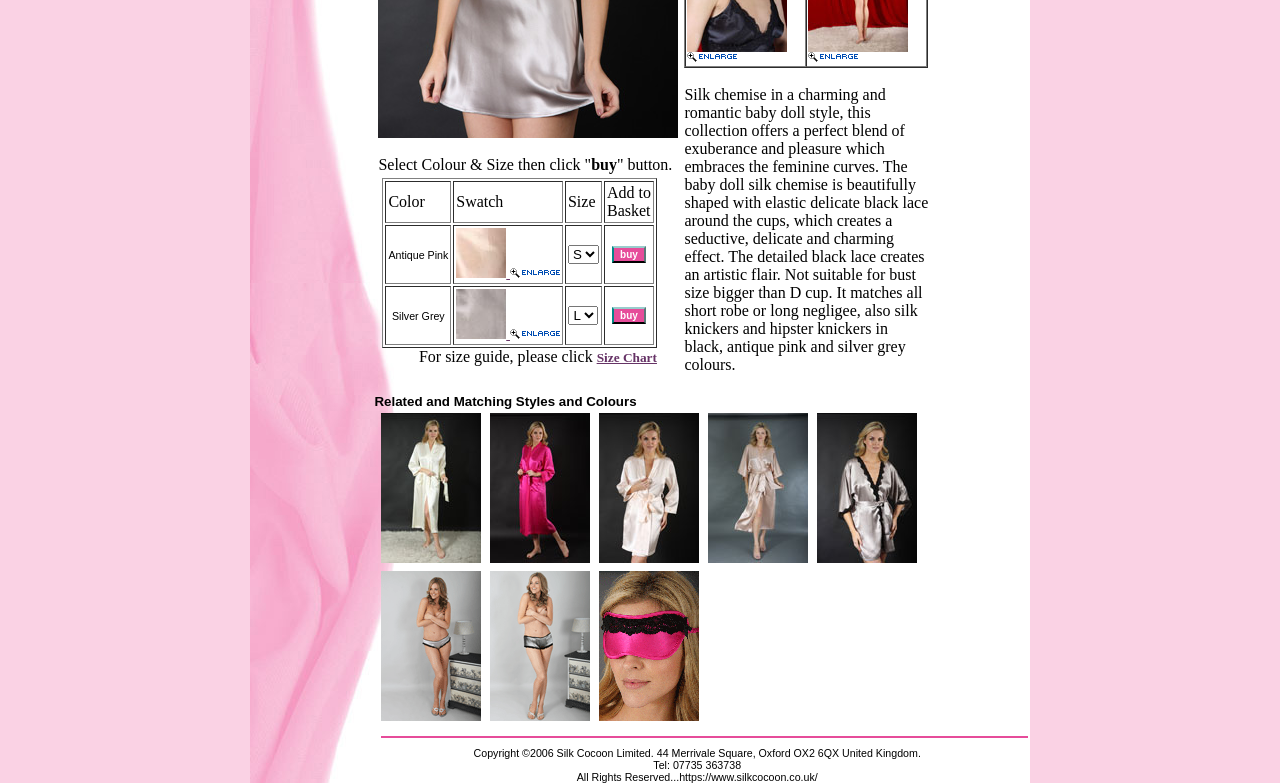Bounding box coordinates are specified in the format (top-left x, top-left y, bottom-right x, bottom-right y). All values are floating point numbers bounded between 0 and 1. Please provide the bounding box coordinate of the region this sentence describes: value="buy"

[0.478, 0.392, 0.505, 0.414]